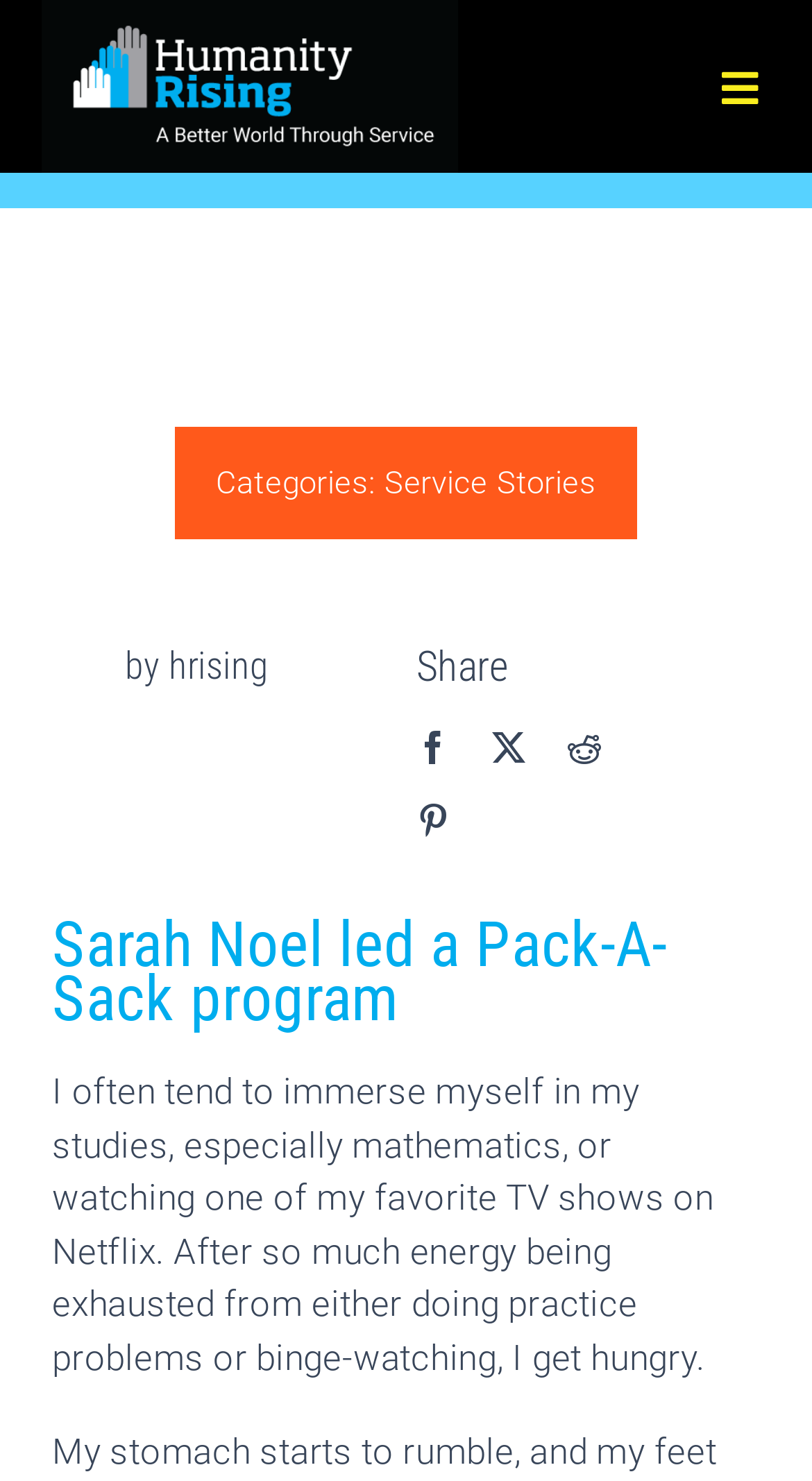Based on the image, please respond to the question with as much detail as possible:
What is the organization's name?

The question can be answered by looking at the image at the top of the page, which has the text 'Humanity Rising - A Better World Through Service'. This text indicates that the organization's name is Humanity Rising.